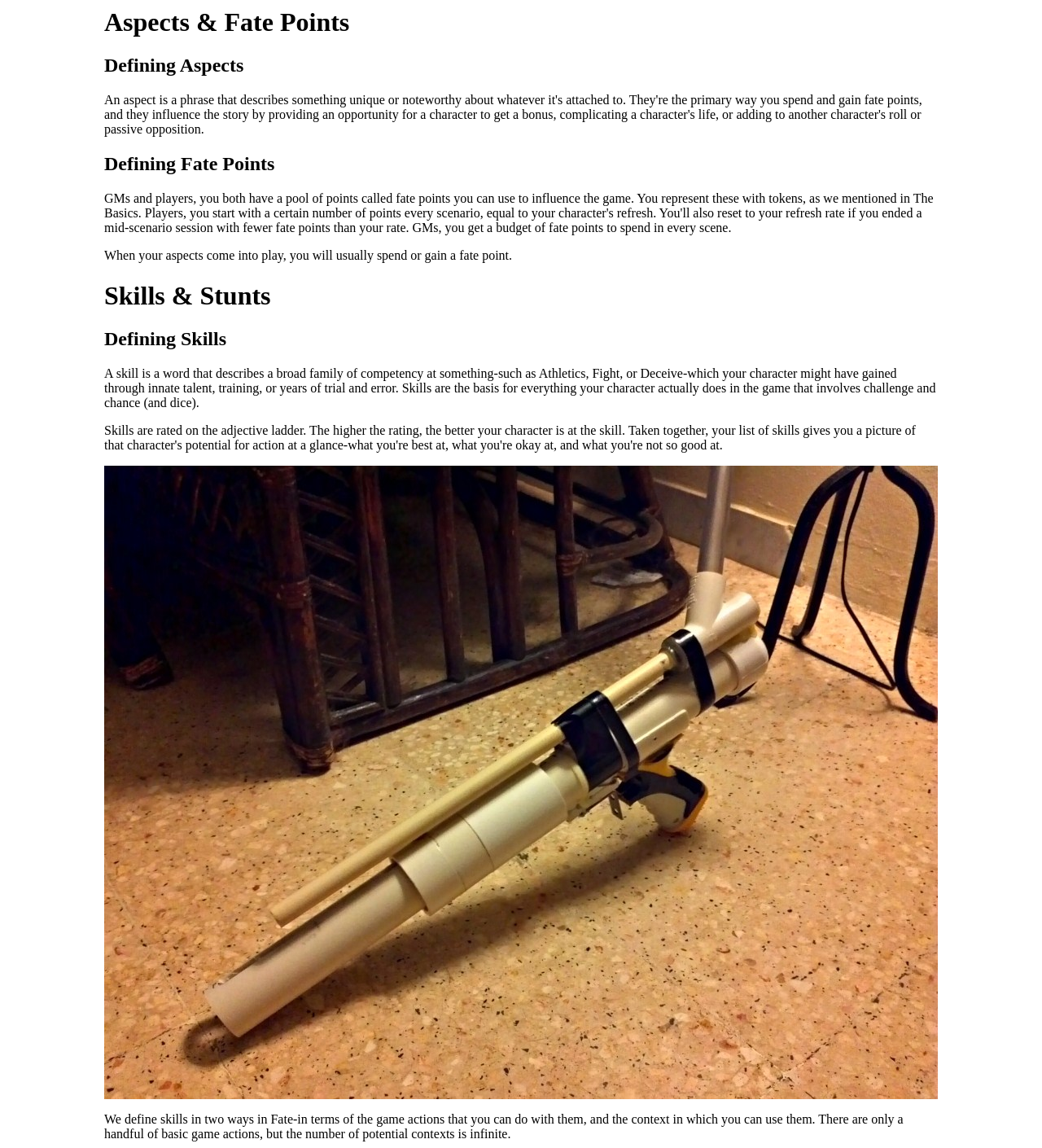Detail the various sections and features present on the webpage.

The webpage is about Aspects and Fate Points, with a clear hierarchical structure. At the top, there is a main heading "Aspects & Fate Points" that spans almost the entire width of the page. Below it, there are three subheadings: "Defining Aspects", "Defining Fate Points", and "Skills & Stunts", which are aligned to the left and take up about 80% of the page's width.

The "Defining Fate Points" section contains a paragraph of text that explains how fate points are used when aspects come into play. This text is positioned below the "Defining Fate Points" heading and takes up about half of the page's width.

The "Skills & Stunts" section has a subheading "Defining Skills" that is positioned below the "Skills & Stunts" heading. Below the "Defining Skills" heading, there is a long paragraph of text that explains what skills are and how they are used in the game. This text takes up about 80% of the page's width.

Below the text about skills, there is an image that spans almost the entire width of the page. The image is followed by another paragraph of text that explains how skills are defined in the game. This text is positioned at the bottom of the page and takes up about 75% of the page's width.

Overall, the webpage has a clear and organized structure, with headings and subheadings that guide the reader through the content. The text is well-organized and easy to follow, with images and headings that break up the content and make it more engaging.